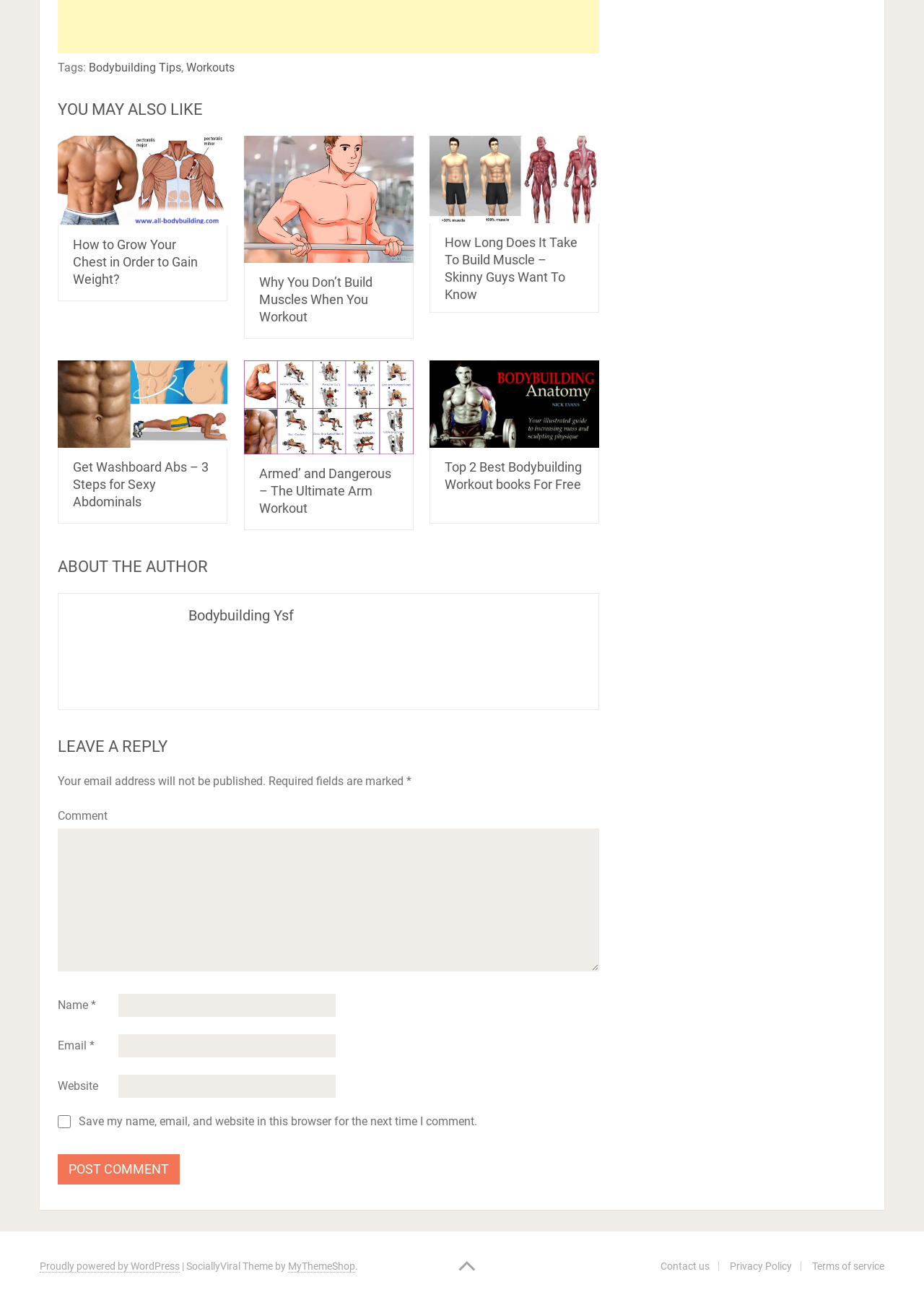How many text boxes are there in the 'LEAVE A REPLY' section?
Please answer the question as detailed as possible.

I counted the number of text box elements under the heading 'LEAVE A REPLY' and found four: 'Comment', 'Name', 'Email', and 'Website'.